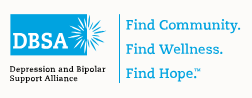What is the full name of the organization accompanying the logo?
Using the image, answer in one word or phrase.

Depression and Bipolar Support Alliance